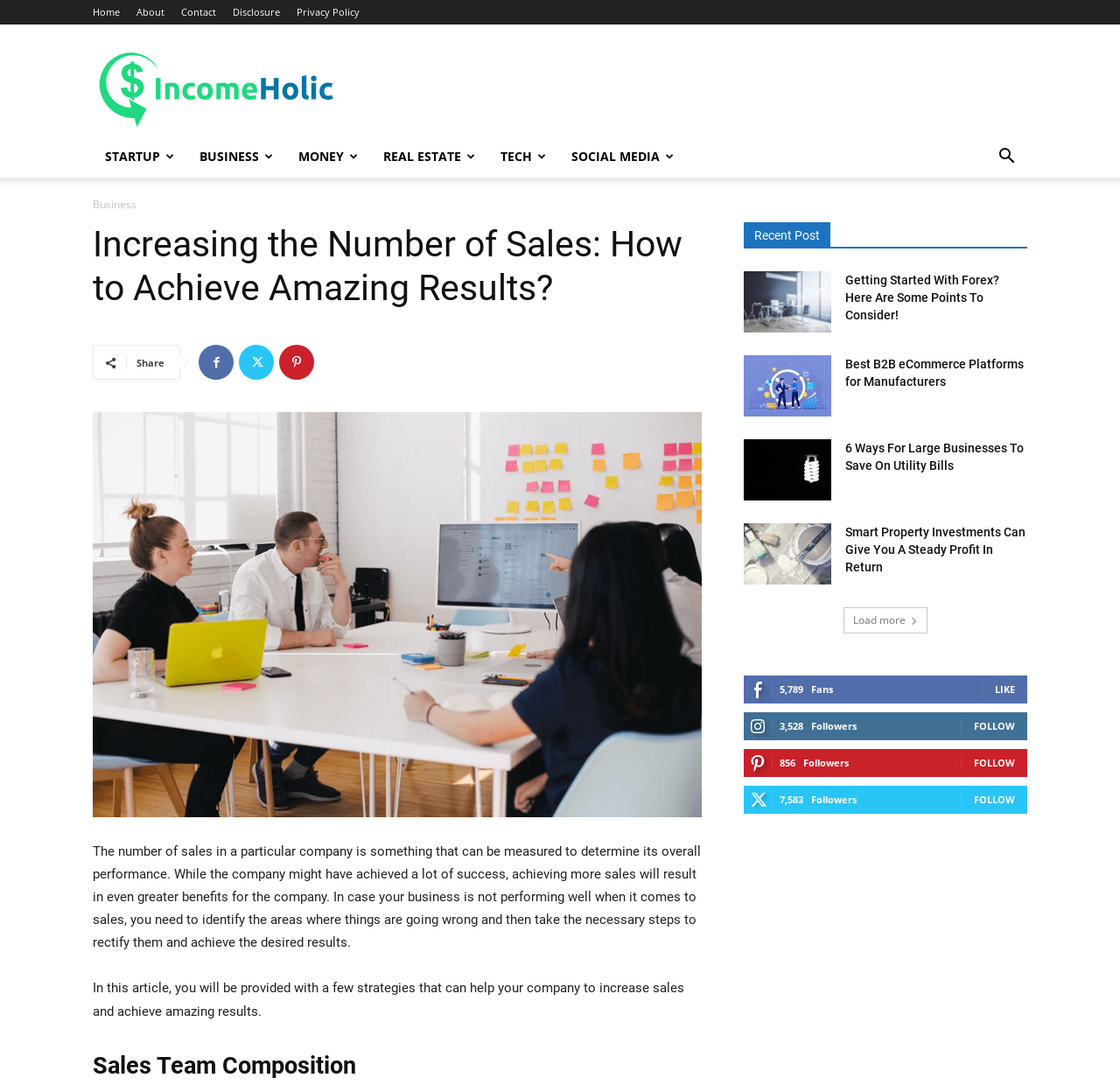Pinpoint the bounding box coordinates of the element you need to click to execute the following instruction: "Load more recent posts". The bounding box should be represented by four float numbers between 0 and 1, in the format [left, top, right, bottom].

[0.753, 0.56, 0.828, 0.584]